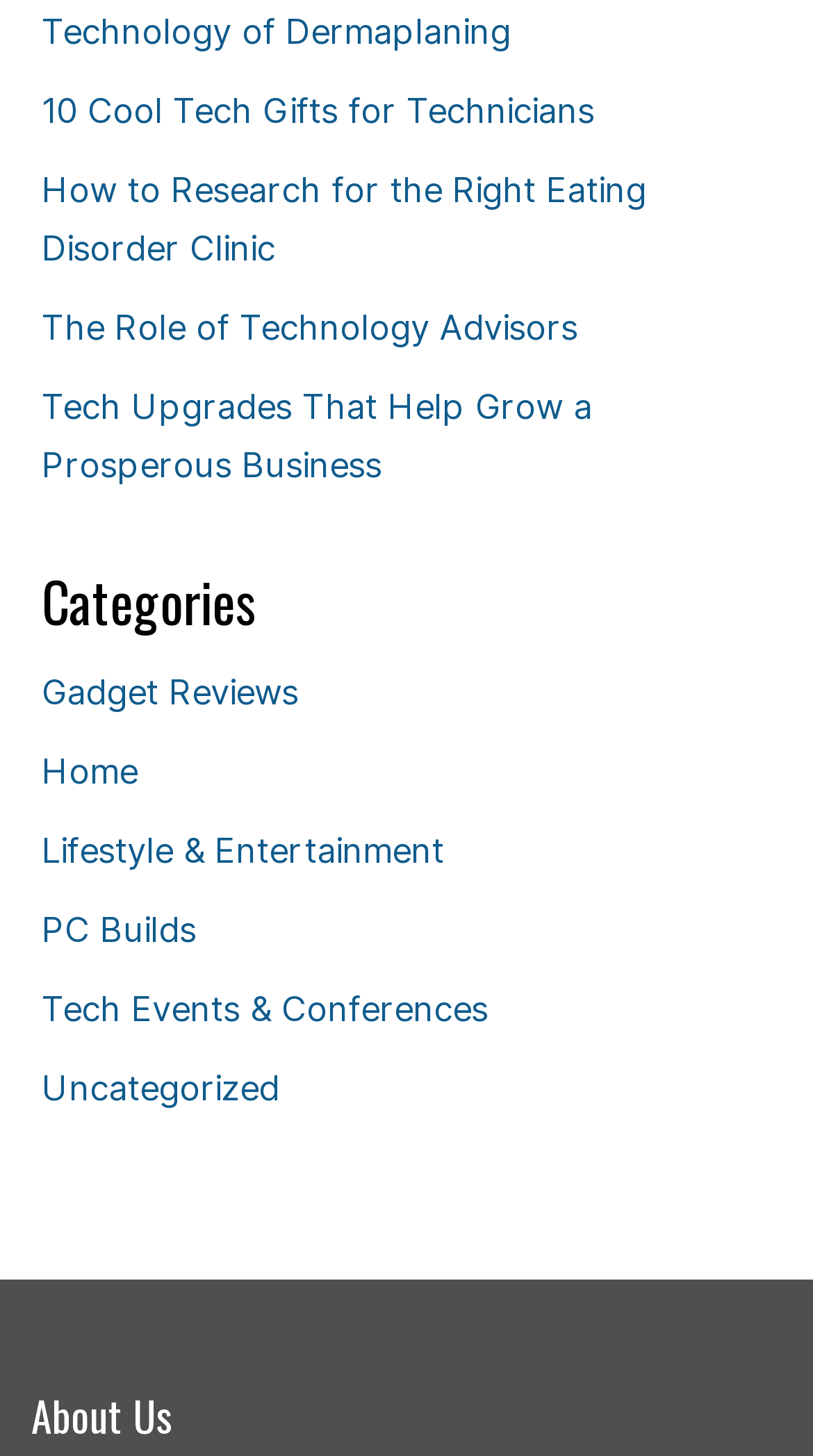Given the description Tech Events & Conferences, predict the bounding box coordinates of the UI element. Ensure the coordinates are in the format (top-left x, top-left y, bottom-right x, bottom-right y) and all values are between 0 and 1.

[0.051, 0.679, 0.6, 0.708]